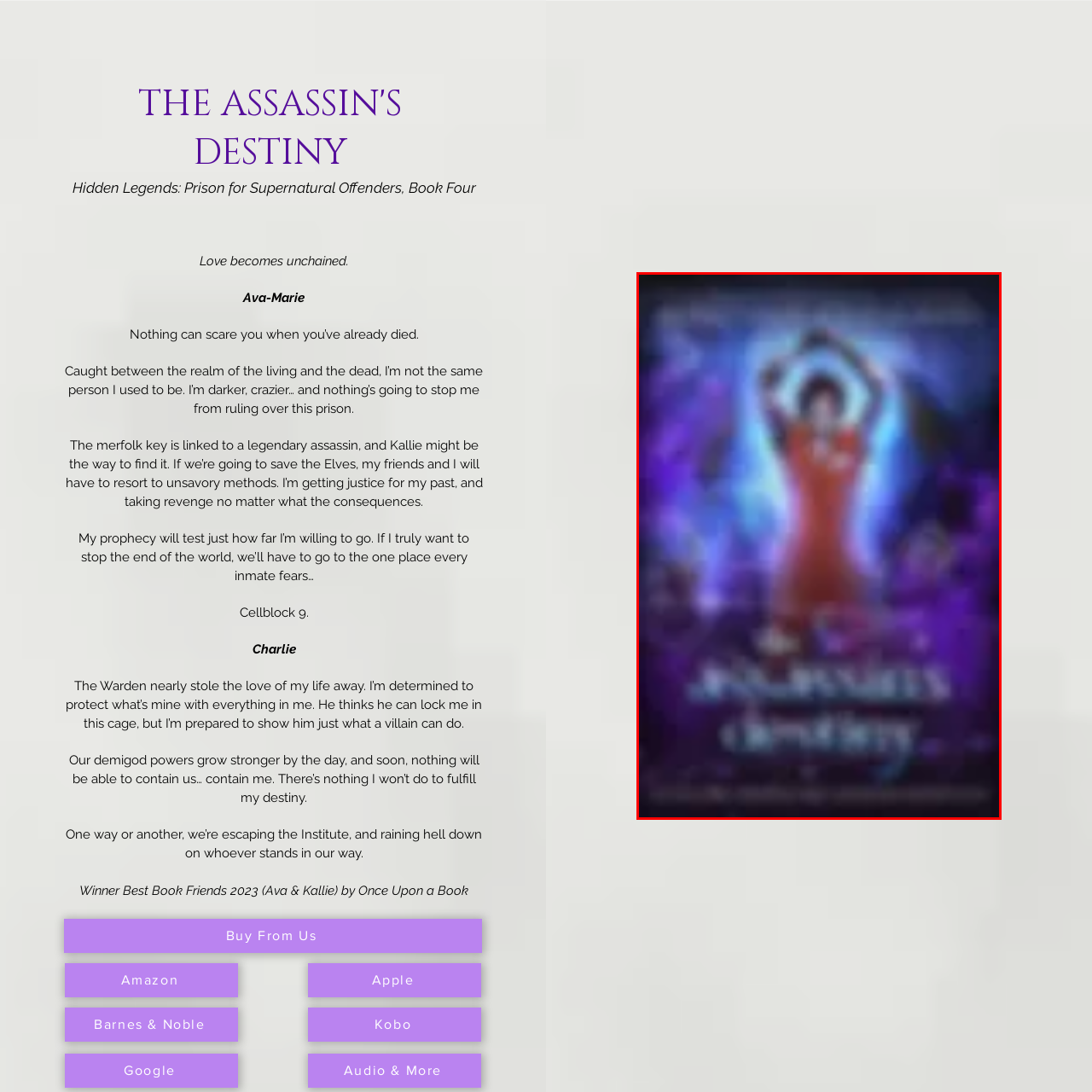Generate a comprehensive caption for the picture highlighted by the red outline.

The image features the cover of "The Assassin's Destiny," part of the "Hidden Legends" series. It showcases a dramatic scene with a central figure dressed in a vibrant red outfit, striking a powerful pose against a cosmic backdrop filled with deep purples and blues, suggesting an otherworldly theme. Surrounding the figure are hints of magical elements, contributing to the sense of a supernatural narrative. The title of the book is prominently displayed, conveying a sense of adventure and mystery. This visually captivating cover invites readers into a tale that intertwines destiny, revenge, and supernatural challenges, hinting at the struggles faced by characters between realms of the living and the dead.